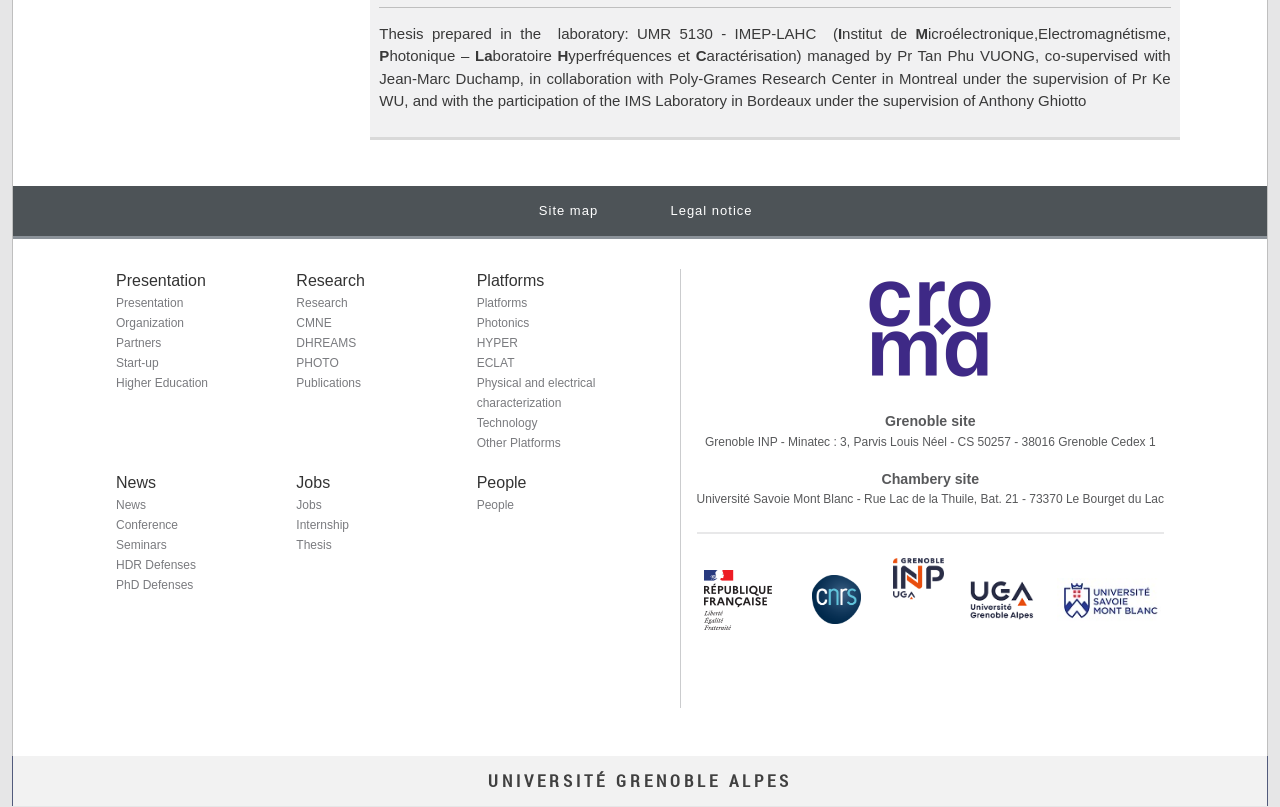Find the bounding box coordinates of the clickable area that will achieve the following instruction: "Visit the 'CROMA' page".

[0.679, 0.349, 0.774, 0.497]